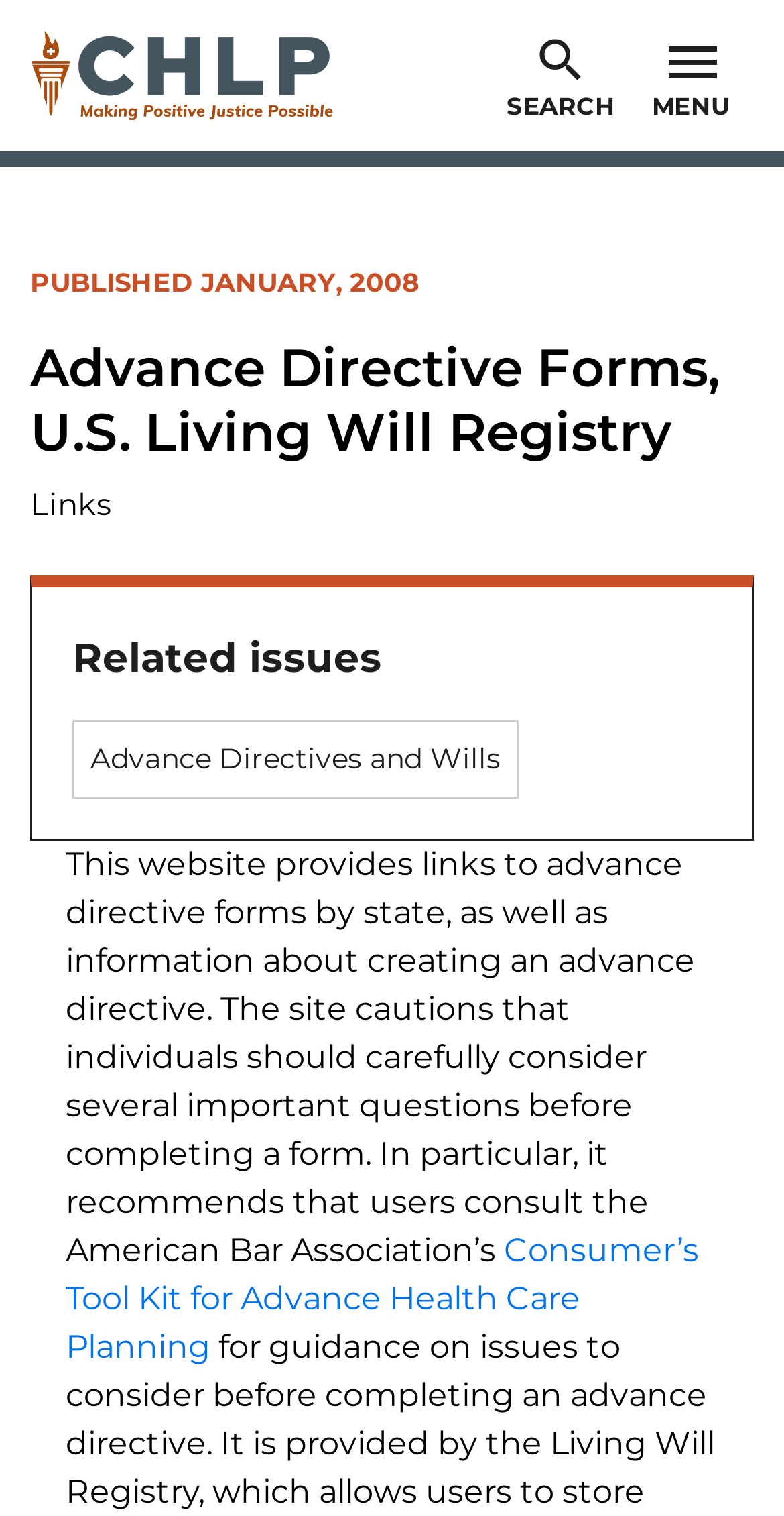What is recommended to users before completing a form? Refer to the image and provide a one-word or short phrase answer.

Consult American Bar Association’s